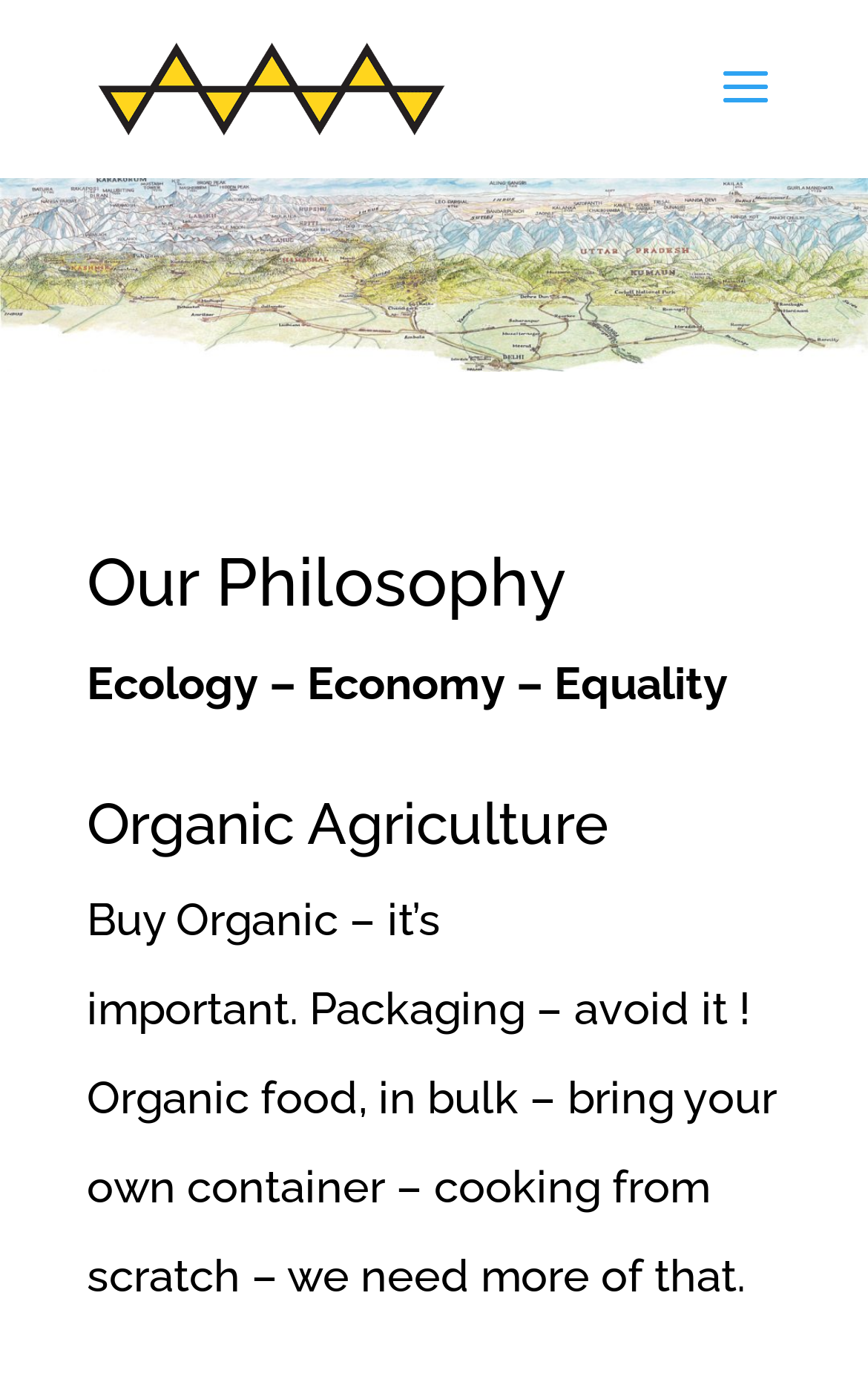What is the company name?
Using the image as a reference, give an elaborate response to the question.

The company name can be found in the top-left corner of the webpage, where there is a link and an image with the same name.